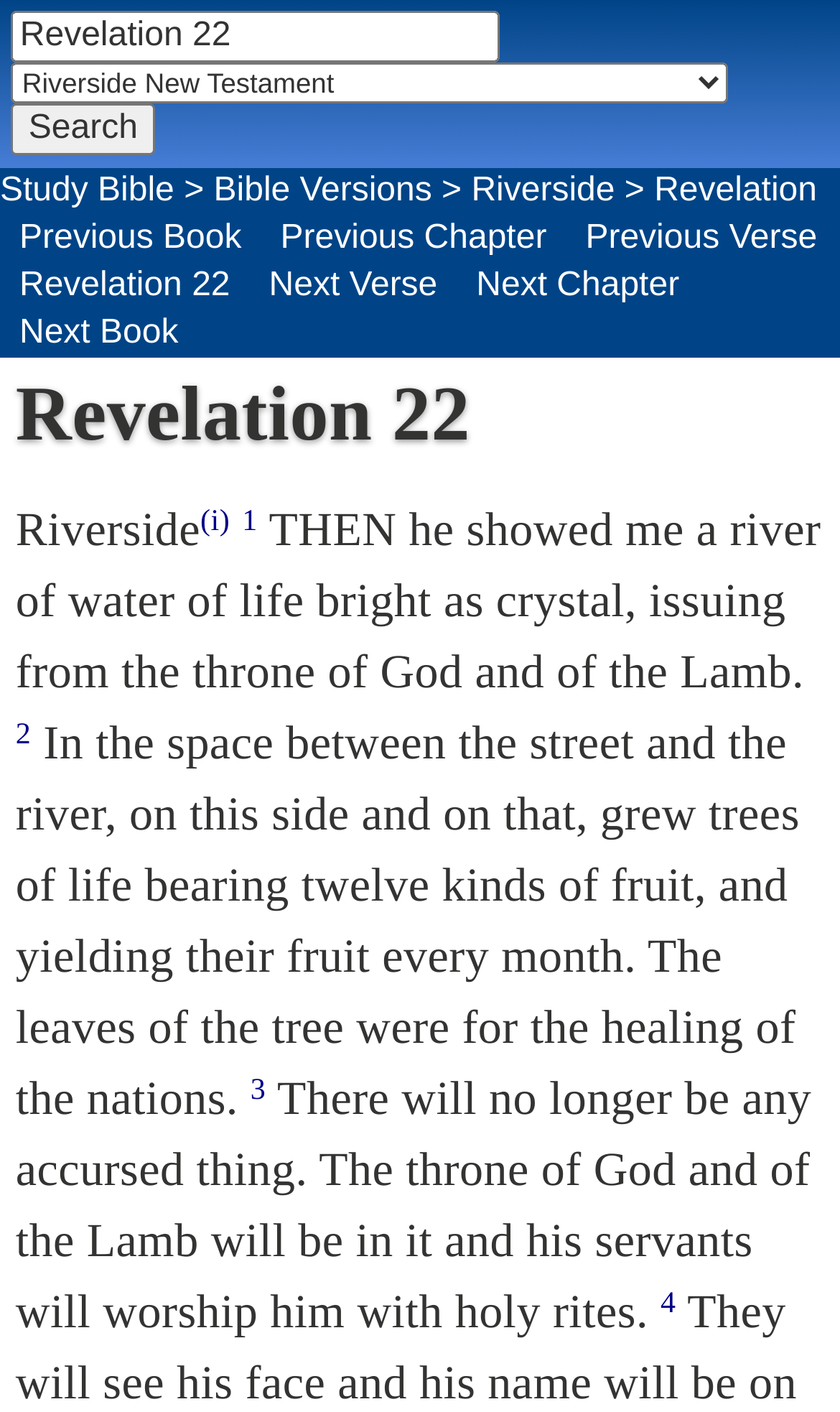Answer this question using a single word or a brief phrase:
What is the name of the version being studied?

Riverside